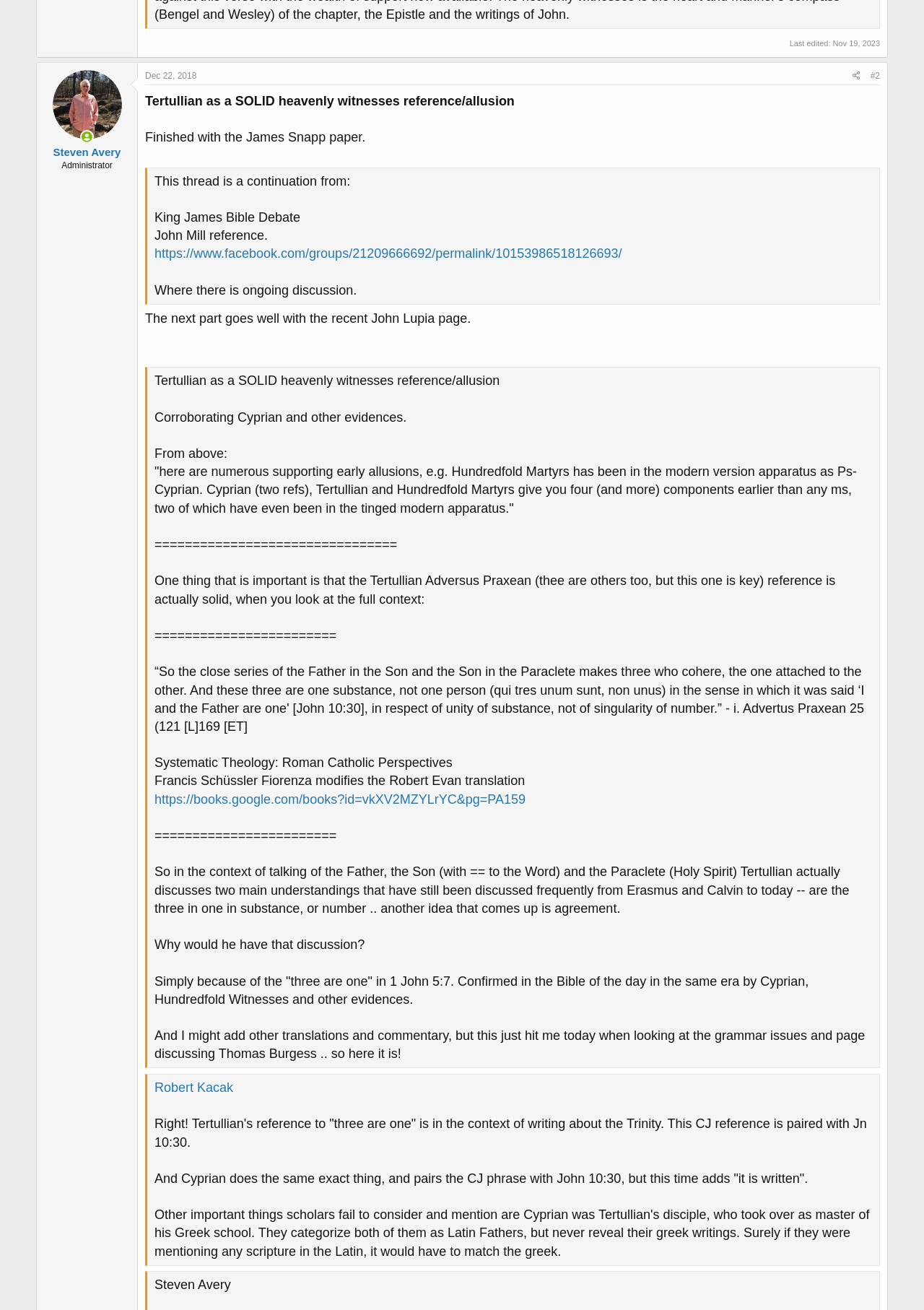What is the topic of discussion?
Please look at the screenshot and answer using one word or phrase.

Heavenly Witnesses